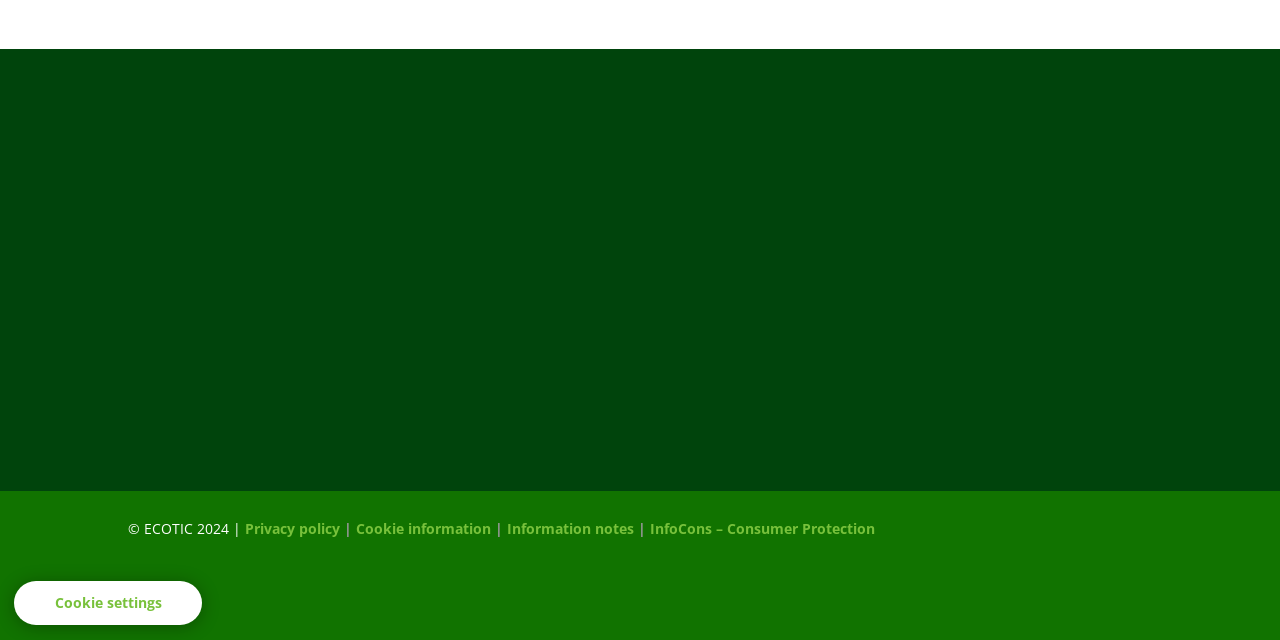Locate the bounding box of the UI element with the following description: "InfoCons – Consumer Protection".

[0.508, 0.81, 0.684, 0.84]